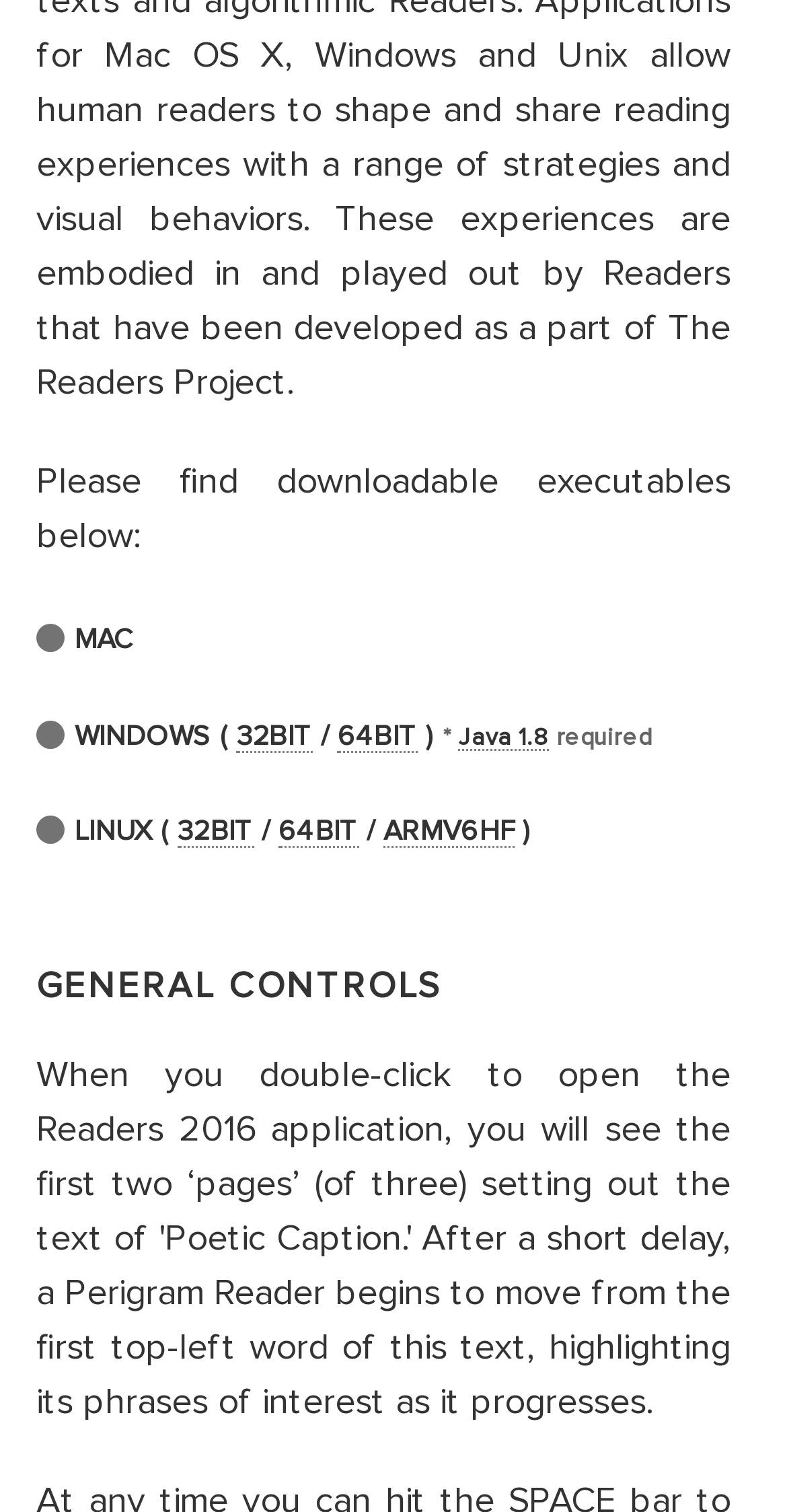Please use the details from the image to answer the following question comprehensively:
How many options are available for LINUX?

In the LINUX section, I can see that there are three options available, namely 32BIT, 64BIT, and ARMV6HF, which are all listed as separate links.